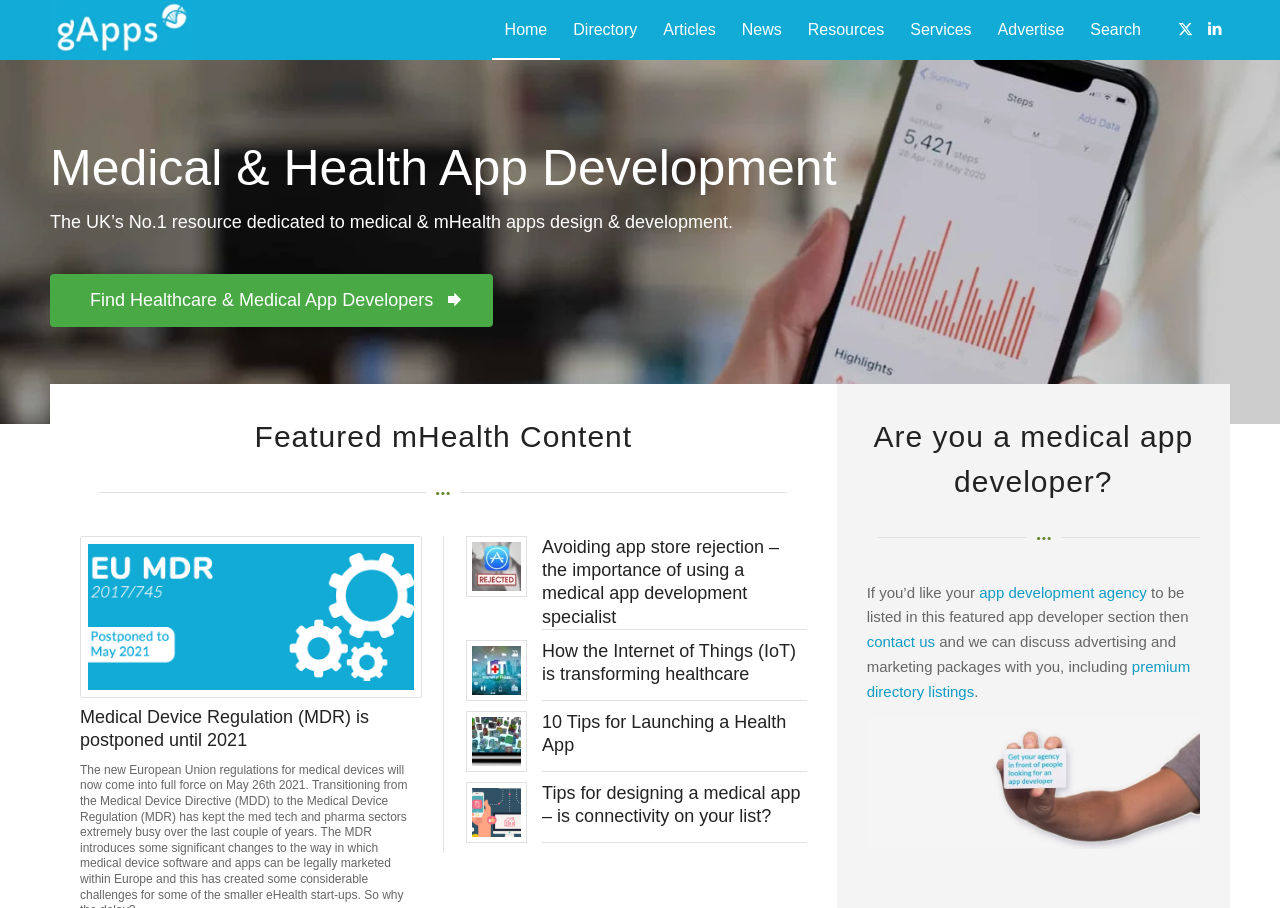Extract the bounding box coordinates for the UI element described as: "app development agency".

[0.765, 0.643, 0.896, 0.661]